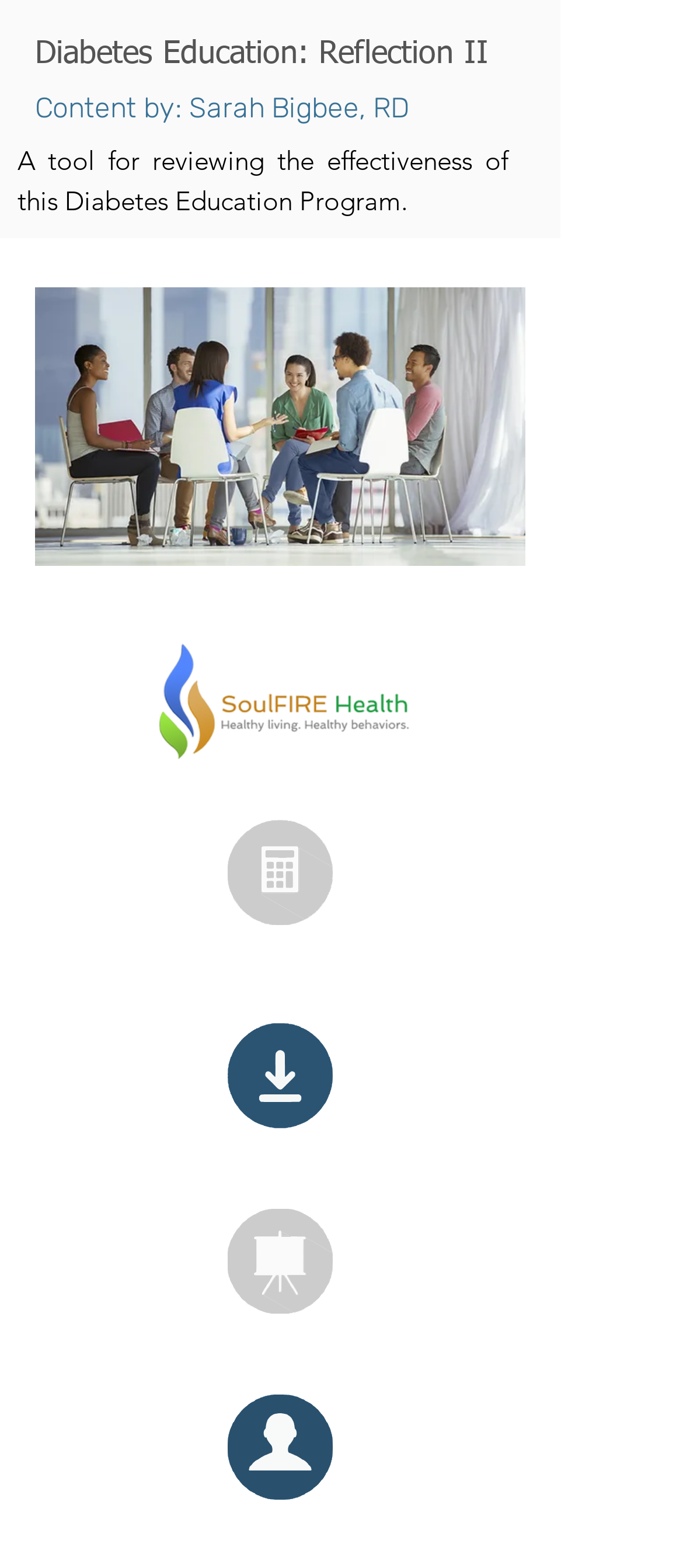Can you give a detailed response to the following question using the information from the image? What is the logo on the webpage?

The image 'SoulFireHealthLogo_edited.png' is present on the webpage, which suggests that it is the logo of SoulFire Health, the organization providing the diabetes education program.